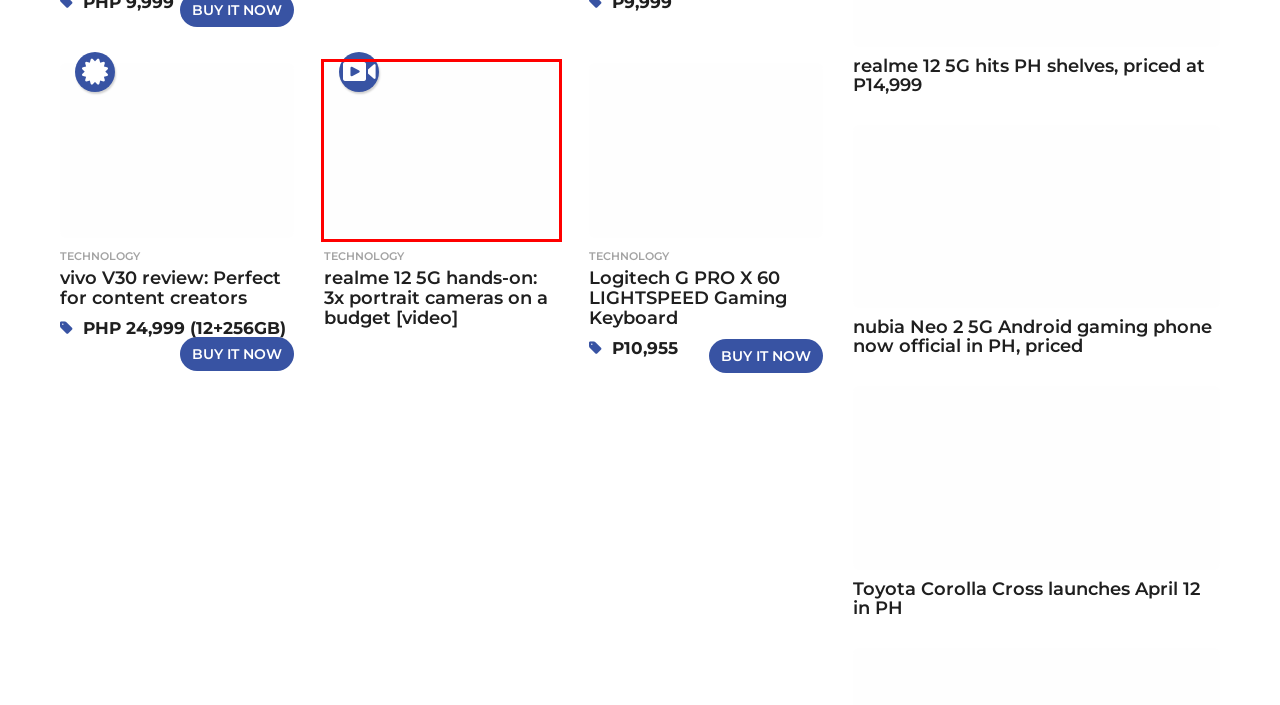You have a screenshot of a webpage with a red rectangle bounding box around a UI element. Choose the best description that matches the new page after clicking the element within the bounding box. The candidate descriptions are:
A. ASTIG Philippines - Technology news and reviews
B. nubia Neo 2 5G Android gaming phone now official in PH, priced | ASTIG.PH
C. Logitech G PRO X 60 LIGHTSPEED Gaming Keyboard | ASTIG.PH
D. realme 12 5G hands-on: 3x portrait cameras on a budget [video] | ASTIG.PH
E. Anne Curtis shines at vivo V30 Series grand launch | ASTIG.PH
F. ASTIG.PH | ASTIG.PH
G. Toyota Corolla Cross launches April 12 in PH | ASTIG.PH
H. Videos Archives | ASTIG.PH

D